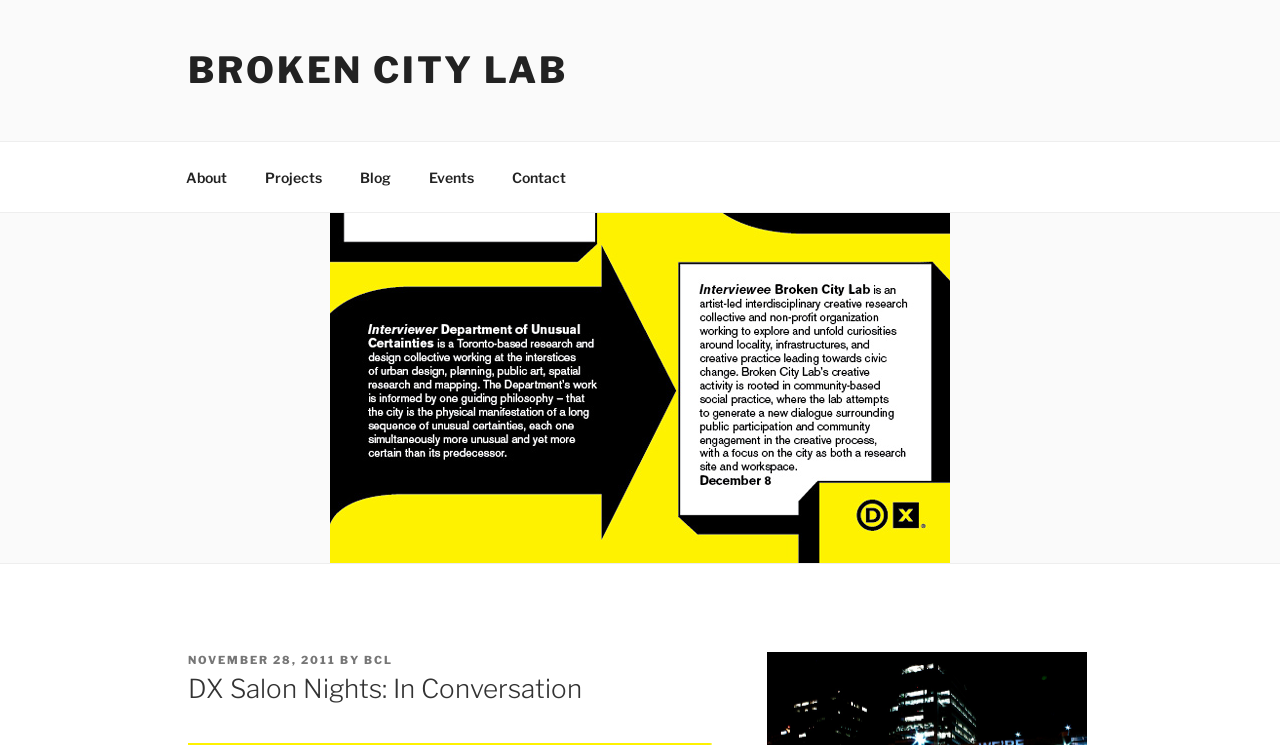What is the name of the event or project?
Please ensure your answer is as detailed and informative as possible.

I found the name of the event or project by looking at the heading element 'DX Salon Nights: In Conversation' which is a child element of the 'HeaderAsNonLandmark' element.